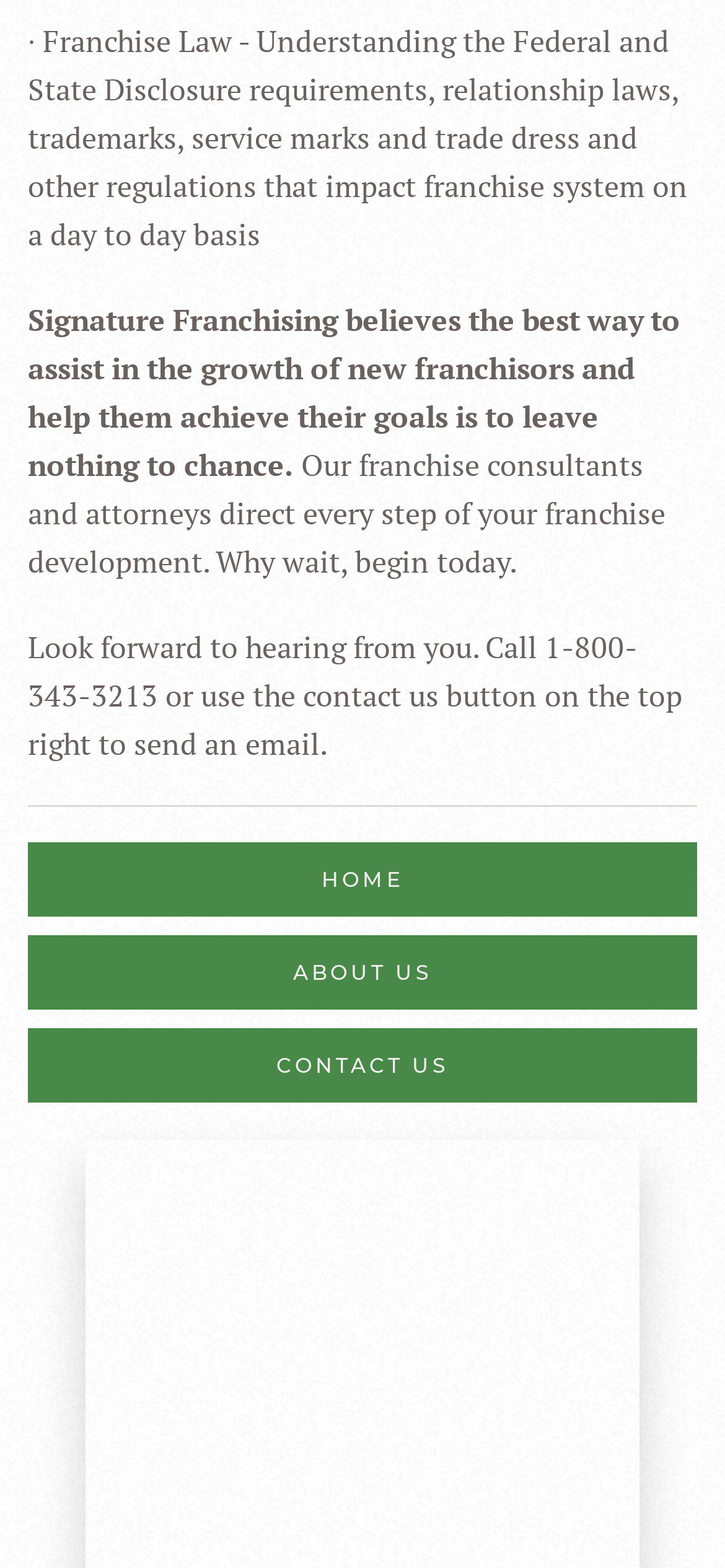How can I contact the franchise consultants?
Look at the screenshot and give a one-word or phrase answer.

Call 1-800-343-3213 or email